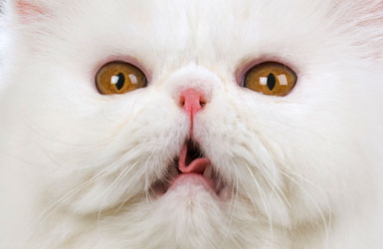Explain the details of the image comprehensively.

The image features an adorable white cat with striking amber eyes and a distinct facial expression. Its thick, fluffy fur frames a rounded face, showcasing a small, pink nose and a slightly open mouth, where a hint of its tongue peeks out. The cat's wide, expressive eyes are engaging, providing a glimpse into its playful and curious nature. This charming portrait captures the essence of feline cuteness, drawing the viewer's attention to the intricate details of the cat's features, making it an inviting sight for cat enthusiasts and animal lovers alike.